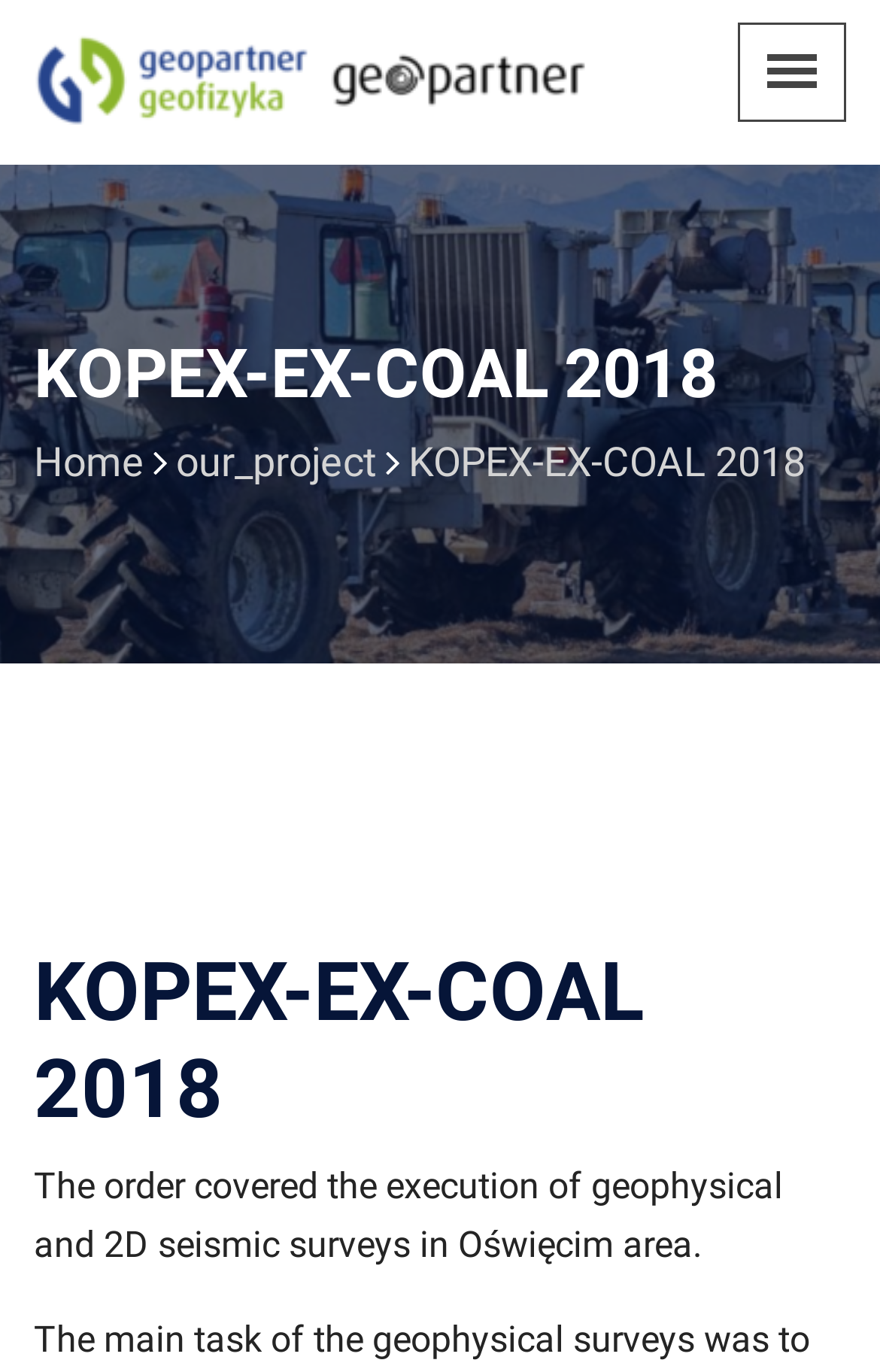How many navigation links are at the top of the page?
Please provide a single word or phrase as the answer based on the screenshot.

3